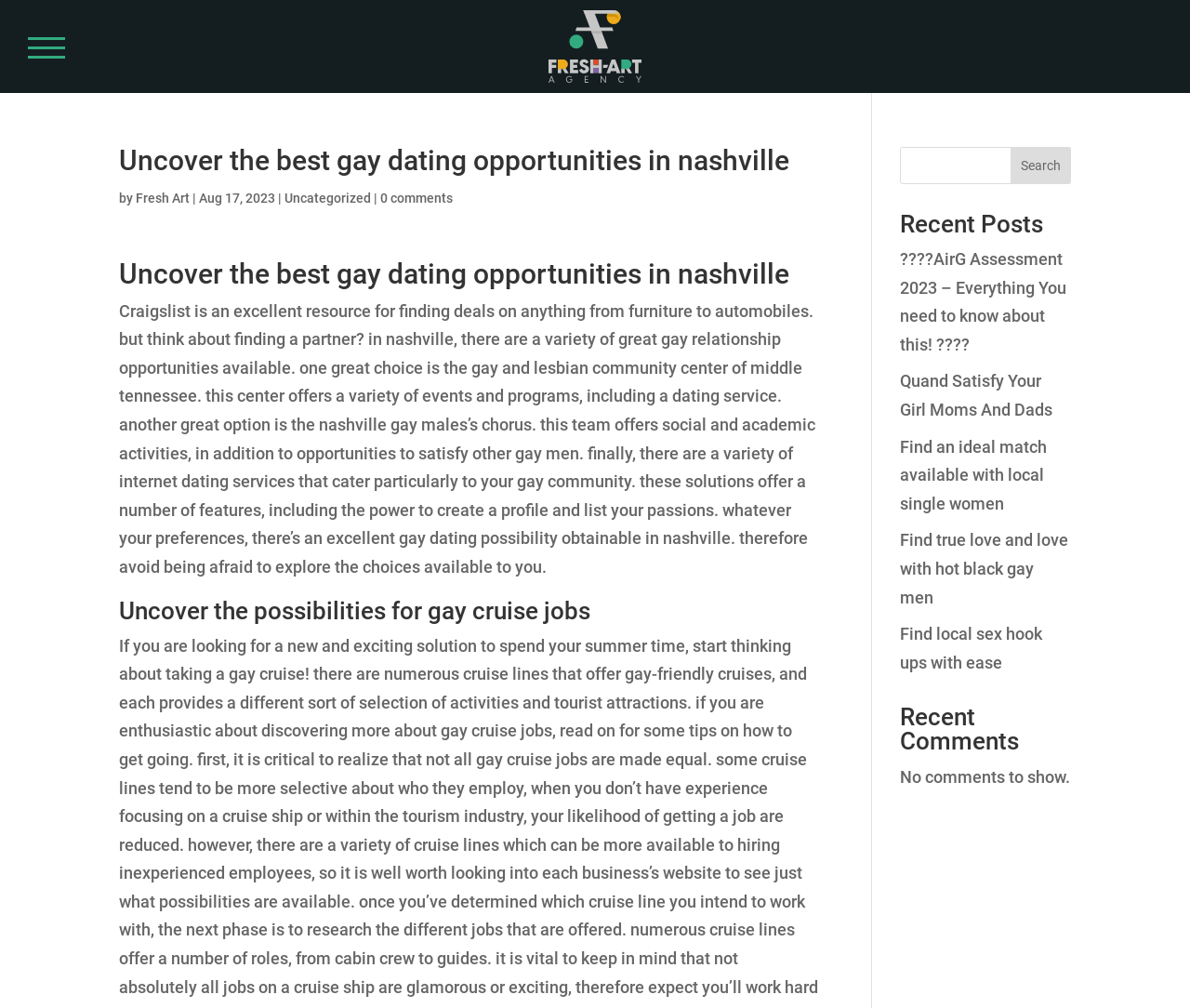Please identify the bounding box coordinates of the clickable region that I should interact with to perform the following instruction: "Visit Fresh Art Agency website". The coordinates should be expressed as four float numbers between 0 and 1, i.e., [left, top, right, bottom].

[0.461, 0.01, 0.539, 0.082]